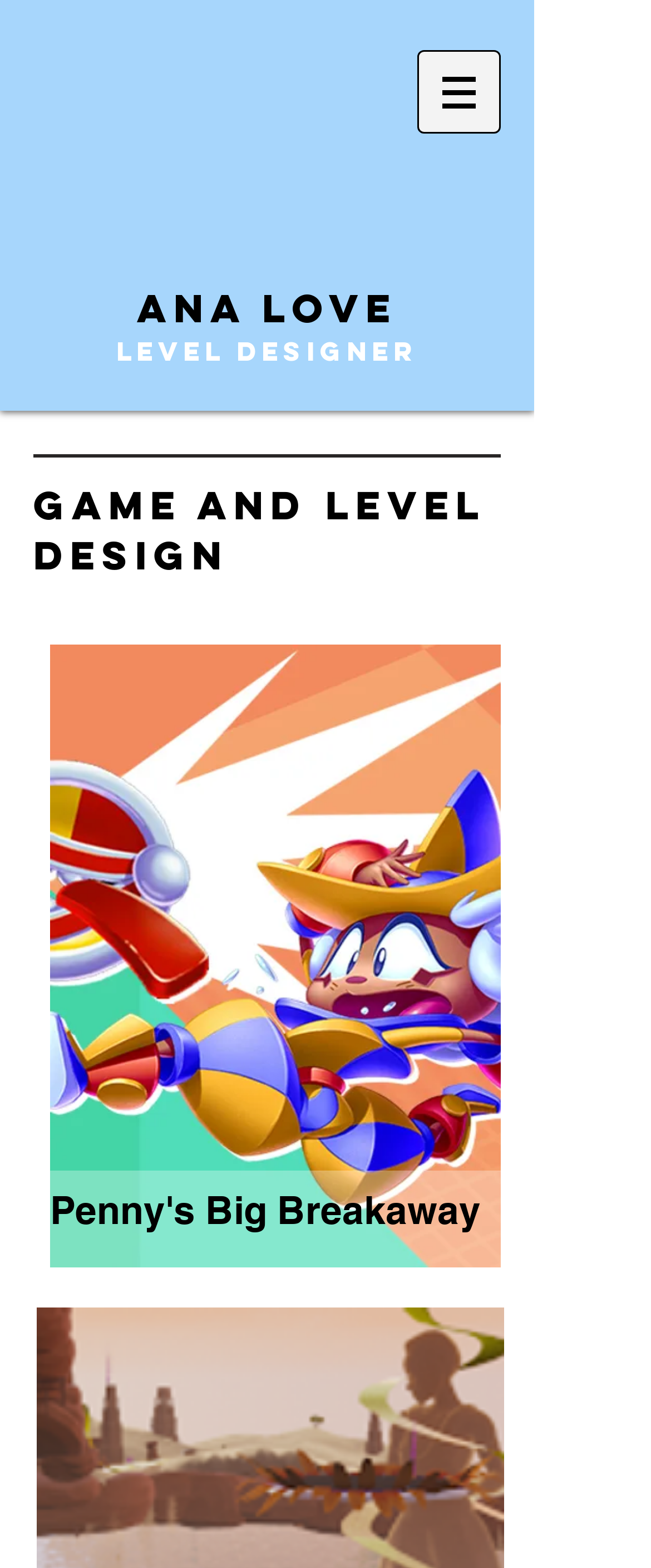Provide the bounding box coordinates of the HTML element this sentence describes: "Game and Level Design".

[0.051, 0.306, 0.746, 0.37]